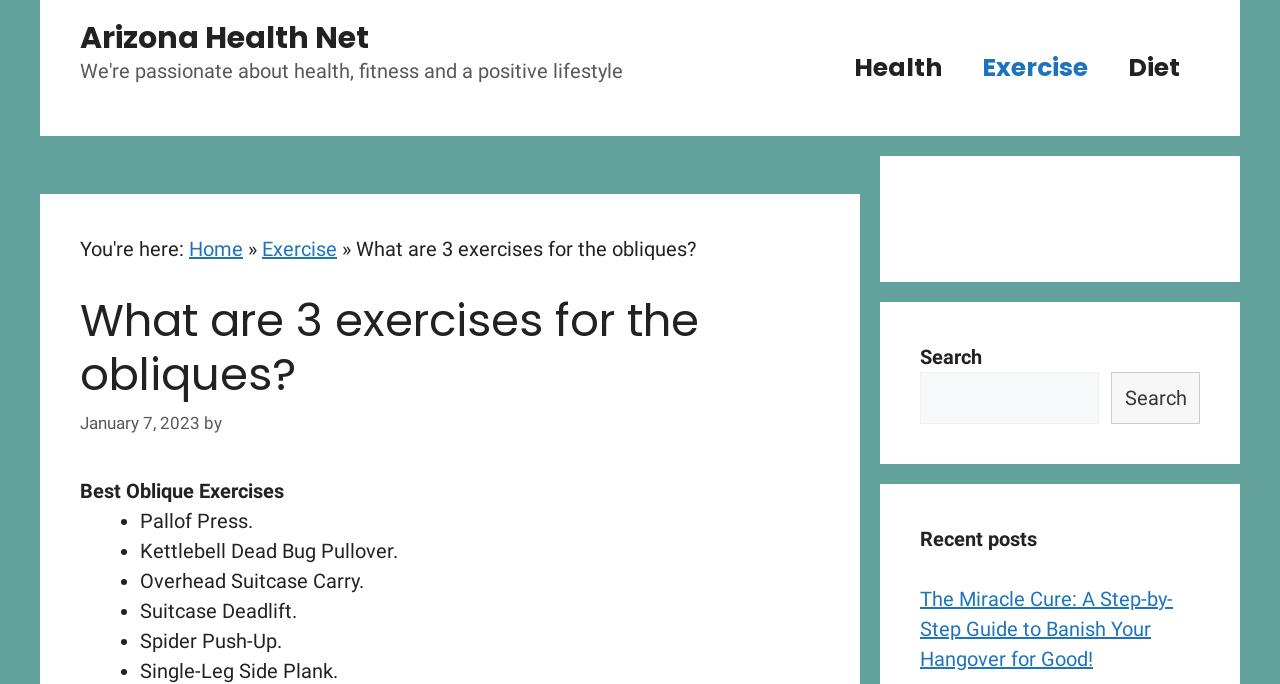Identify the bounding box coordinates necessary to click and complete the given instruction: "Search for a topic".

[0.719, 0.544, 0.858, 0.62]